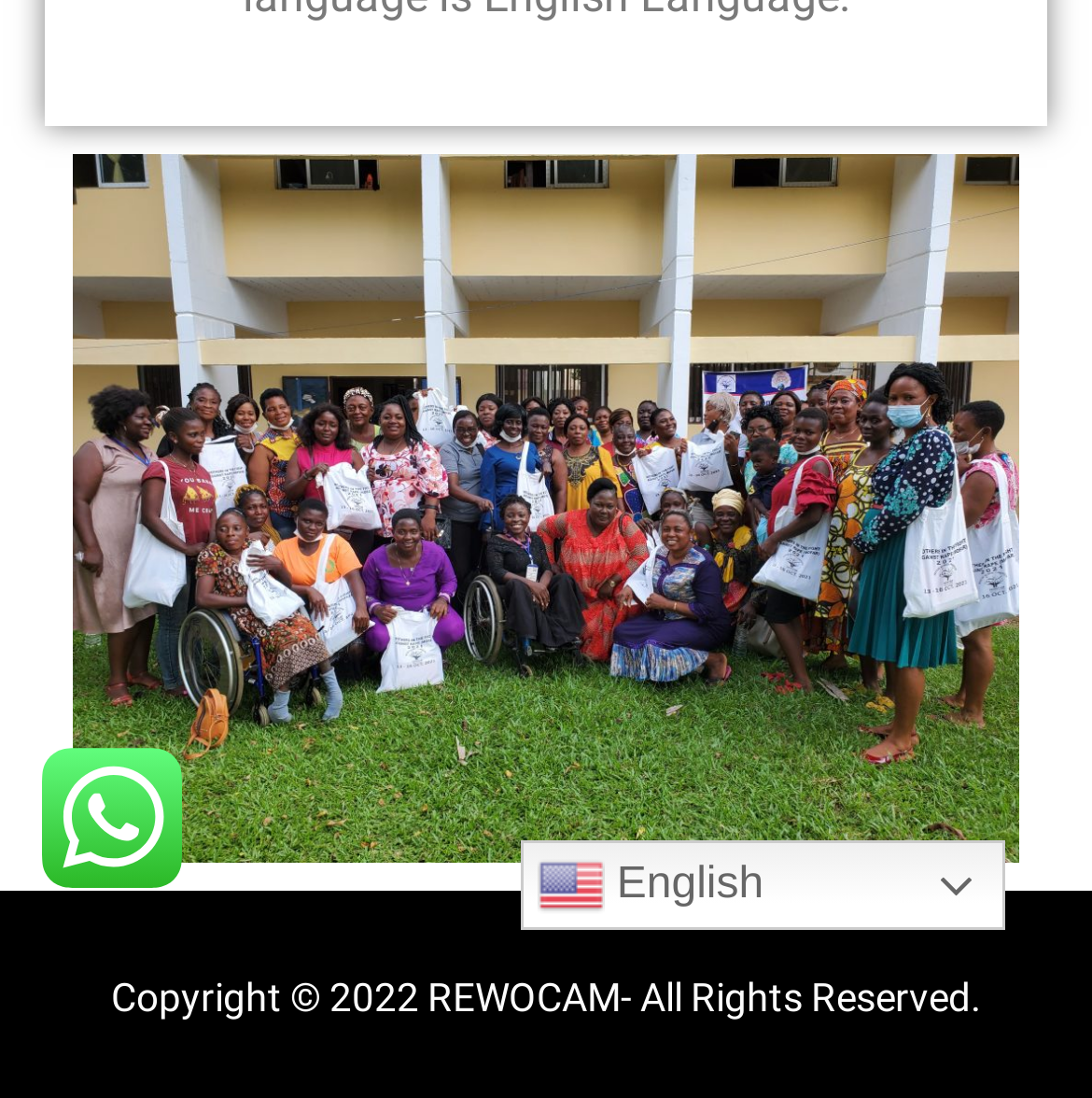Identify and provide the bounding box for the element described by: "English".

[0.476, 0.765, 0.92, 0.847]